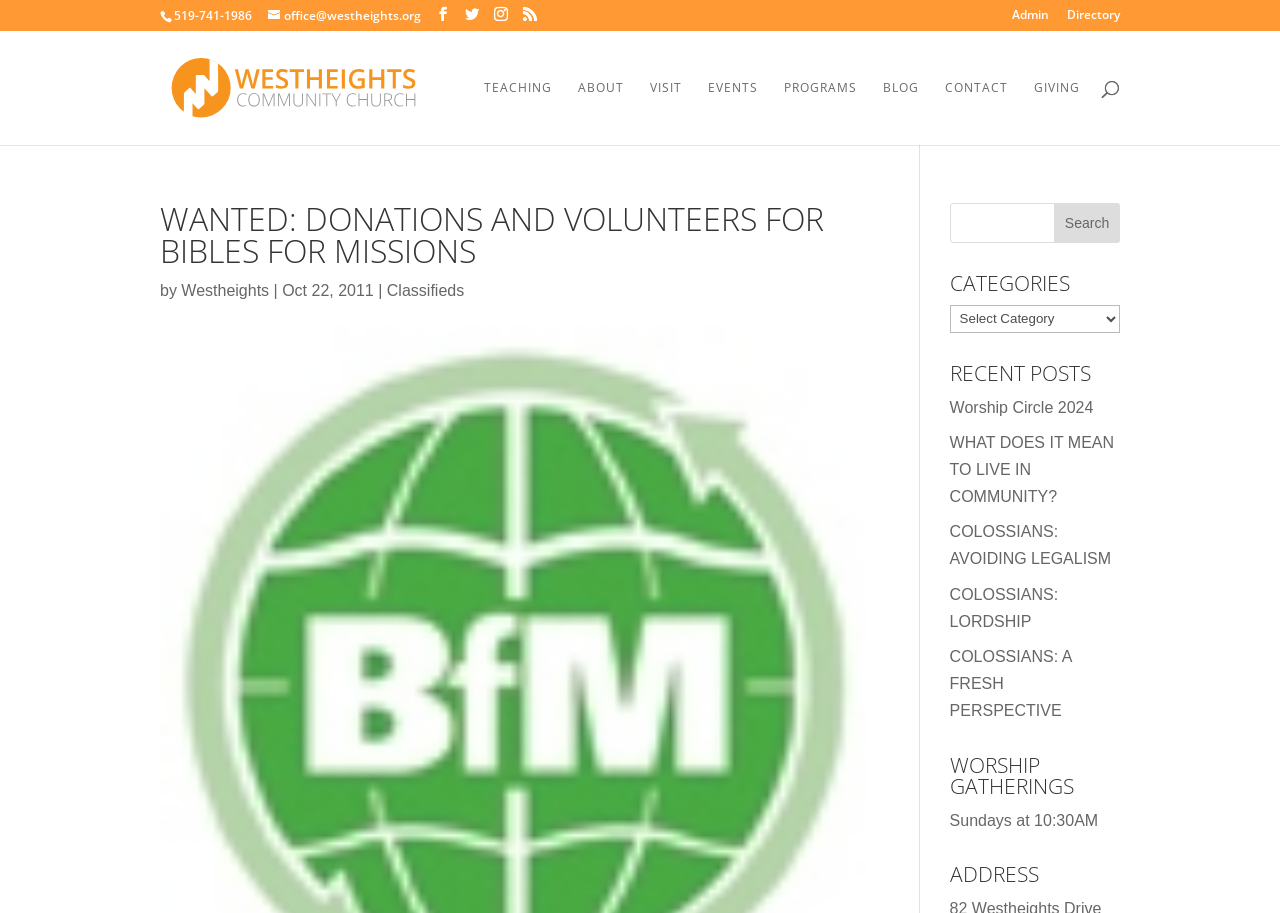Can you find and generate the webpage's heading?

WANTED: DONATIONS AND VOLUNTEERS FOR BIBLES FOR MISSIONS